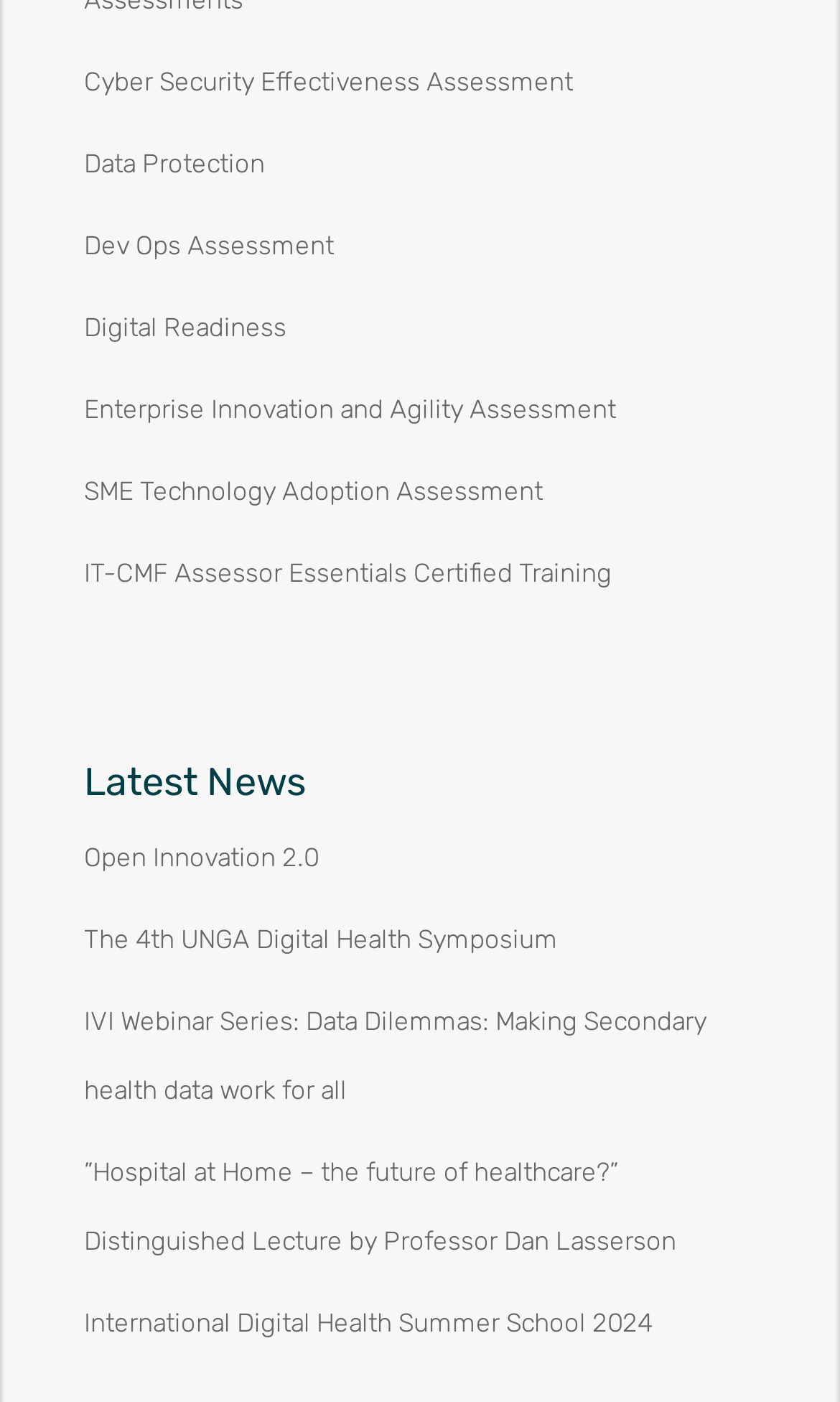Determine the bounding box coordinates for the clickable element required to fulfill the instruction: "Learn more about Open Innovation 2.0". Provide the coordinates as four float numbers between 0 and 1, i.e., [left, top, right, bottom].

[0.1, 0.601, 0.379, 0.623]